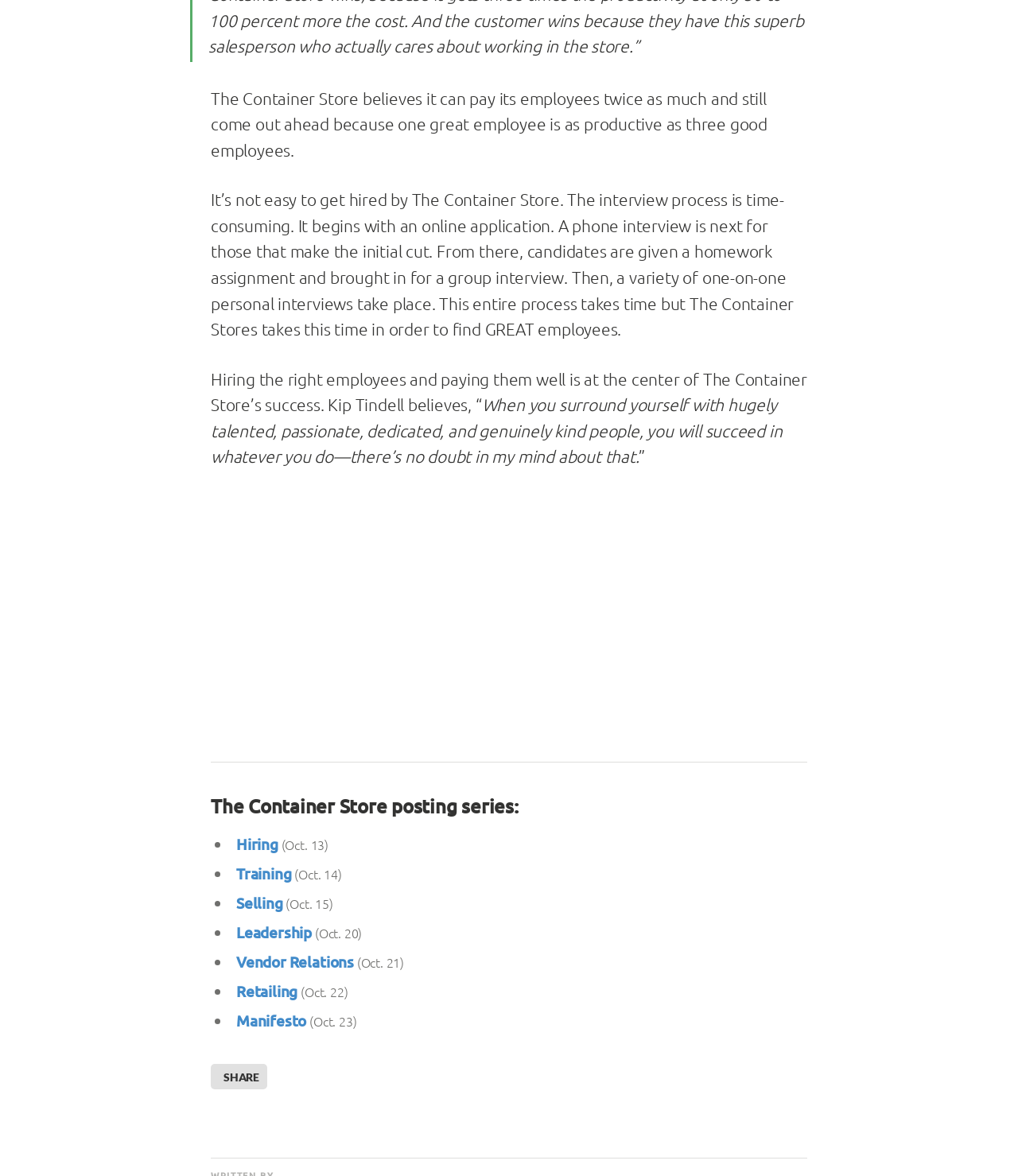What is the date of the 'Manifesto' posting?
Please craft a detailed and exhaustive response to the question.

The webpage lists several postings under 'The Container Store posting series:', and the 'Manifesto' posting has a date associated with it, which is Oct. 23.